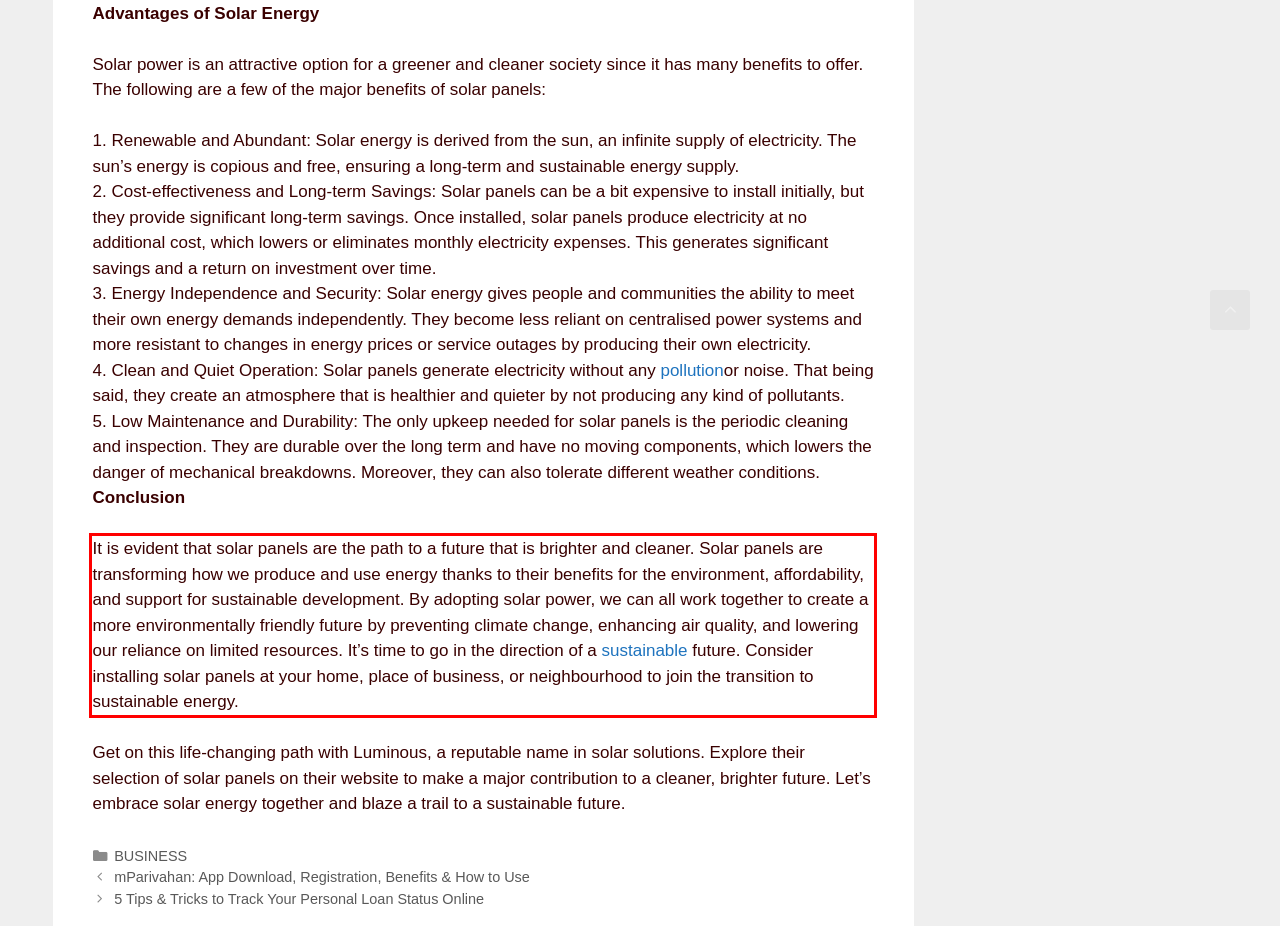Analyze the red bounding box in the provided webpage screenshot and generate the text content contained within.

It is evident that solar panels are the path to a future that is brighter and cleaner. Solar panels are transforming how we produce and use energy thanks to their benefits for the environment, affordability, and support for sustainable development. By adopting solar power, we can all work together to create a more environmentally friendly future by preventing climate change, enhancing air quality, and lowering our reliance on limited resources. It’s time to go in the direction of a sustainable future. Consider installing solar panels at your home, place of business, or neighbourhood to join the transition to sustainable energy.